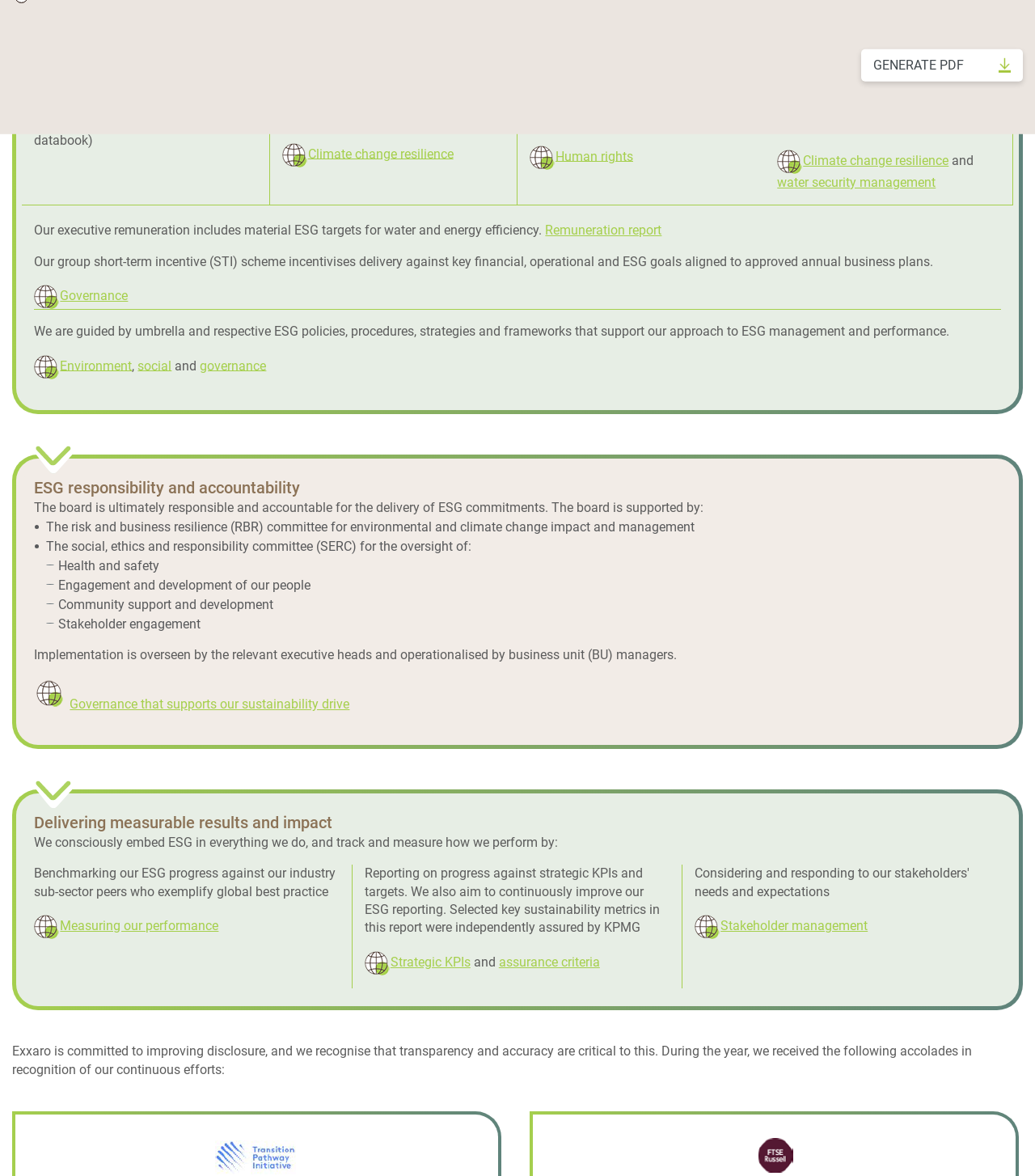Refer to the image and provide an in-depth answer to the question: 
What is Exxaro's approach to ESG management?

Based on the webpage, Exxaro's approach to ESG management is guided by umbrella and respective ESG policies, procedures, strategies, and frameworks that support their approach to ESG management and performance, as stated in the StaticText element with the text 'We are guided by umbrella and respective ESG policies, procedures, strategies and frameworks that support our approach to ESG management and performance.'